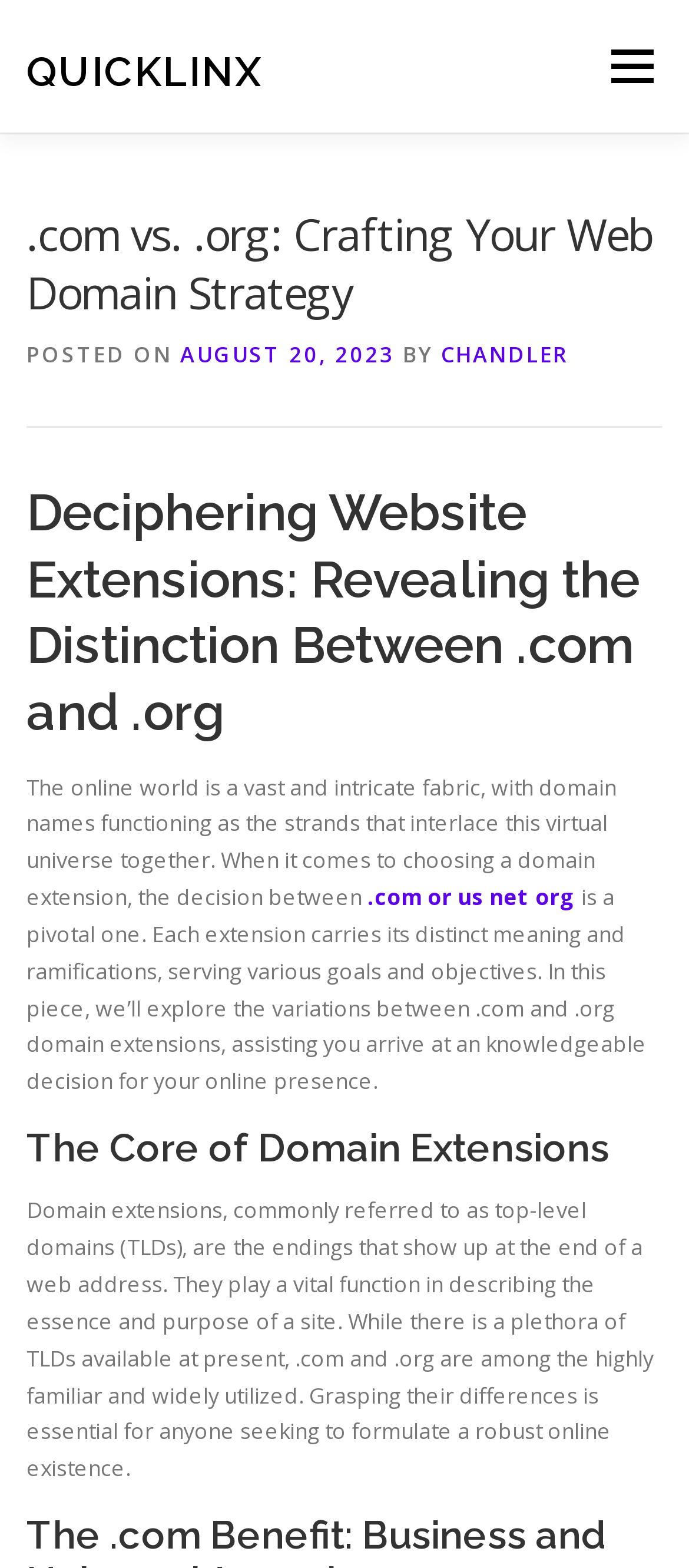Respond with a single word or short phrase to the following question: 
What is the author of the article?

Chandler